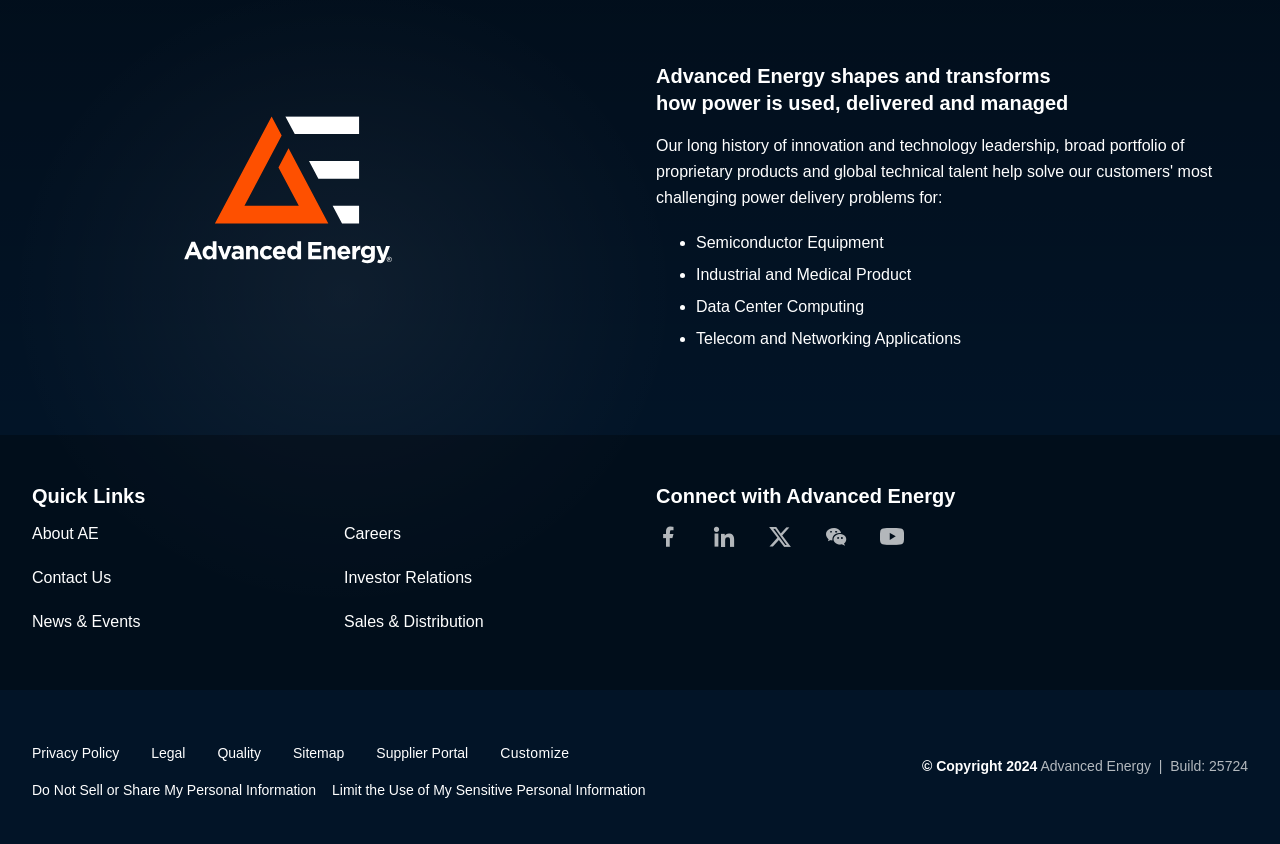Bounding box coordinates must be specified in the format (top-left x, top-left y, bottom-right x, bottom-right y). All values should be floating point numbers between 0 and 1. What are the bounding box coordinates of the UI element described as: News & Events

[0.025, 0.726, 0.11, 0.746]